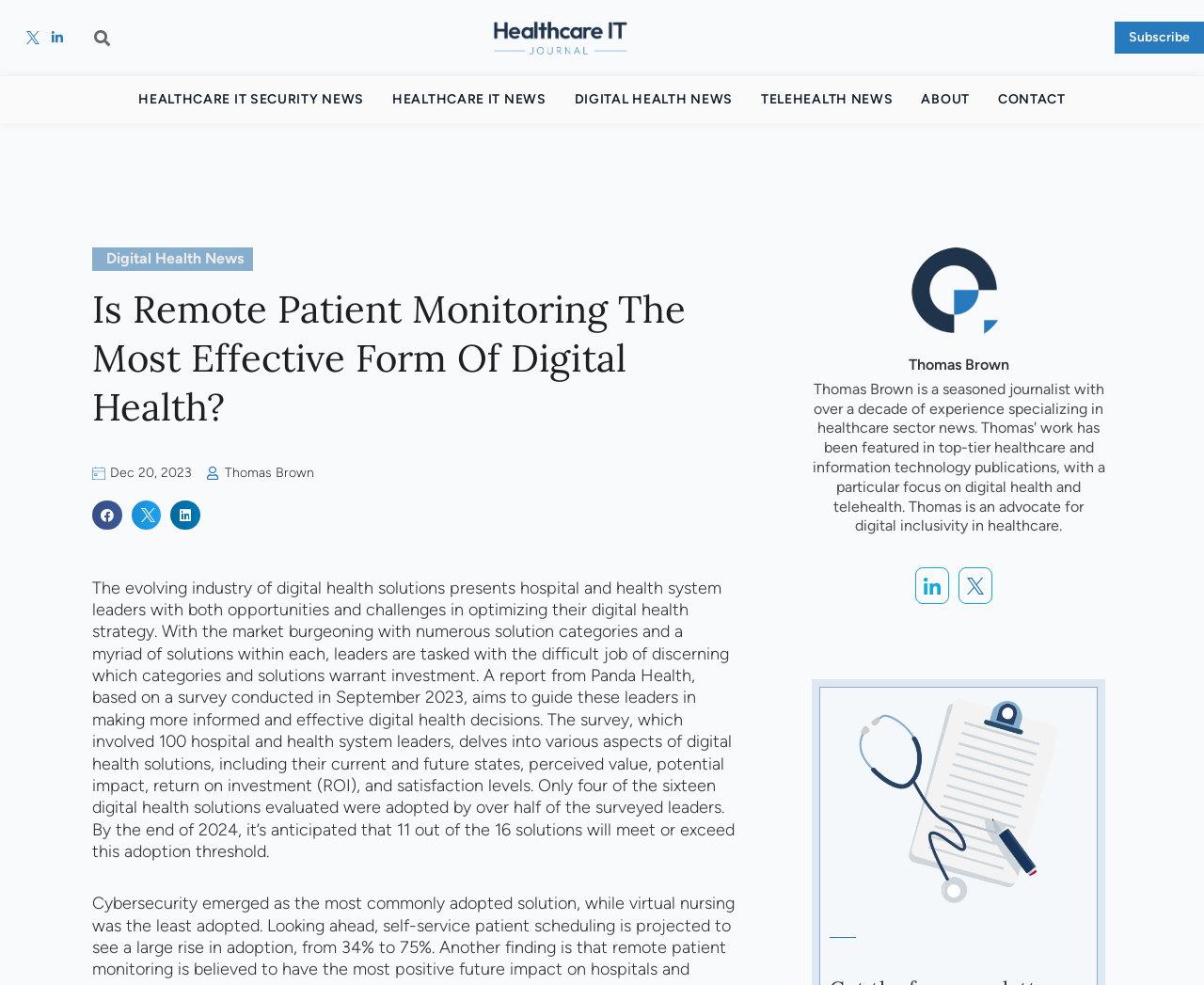Specify the bounding box coordinates of the element's area that should be clicked to execute the given instruction: "Share on facebook". The coordinates should be four float numbers between 0 and 1, i.e., [left, top, right, bottom].

[0.077, 0.508, 0.101, 0.538]